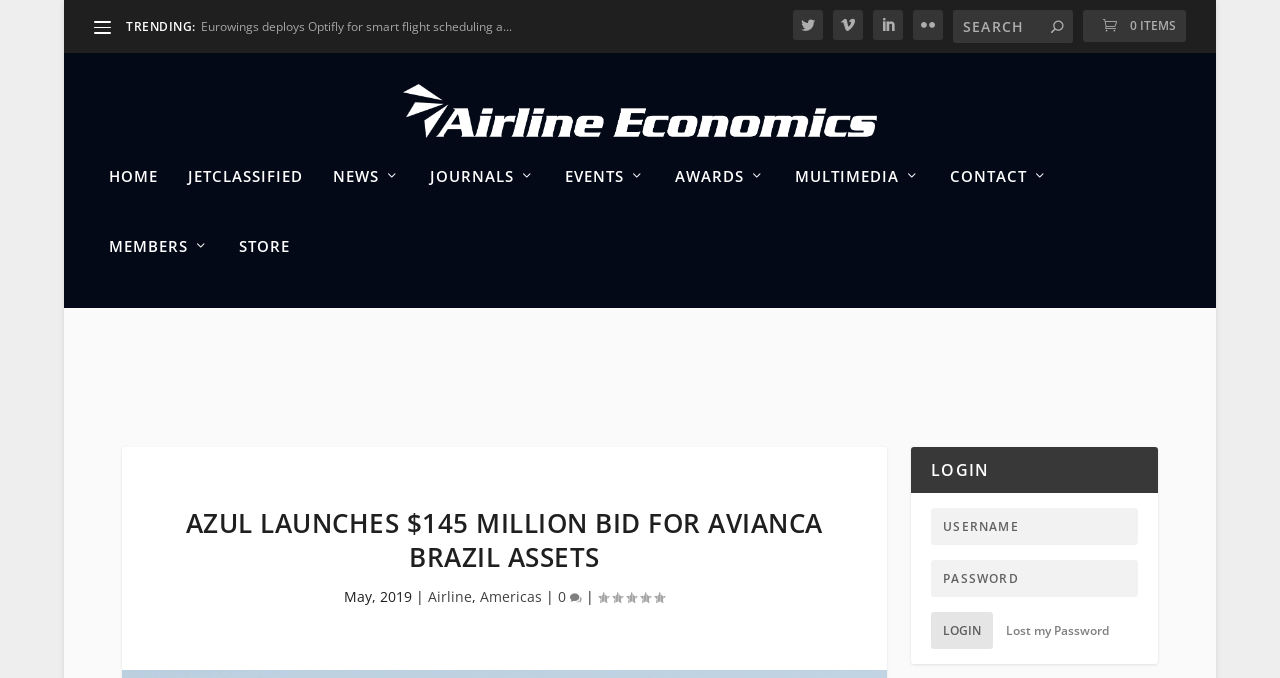Provide the bounding box coordinates of the section that needs to be clicked to accomplish the following instruction: "Log in to the account."

[0.727, 0.749, 0.776, 0.804]